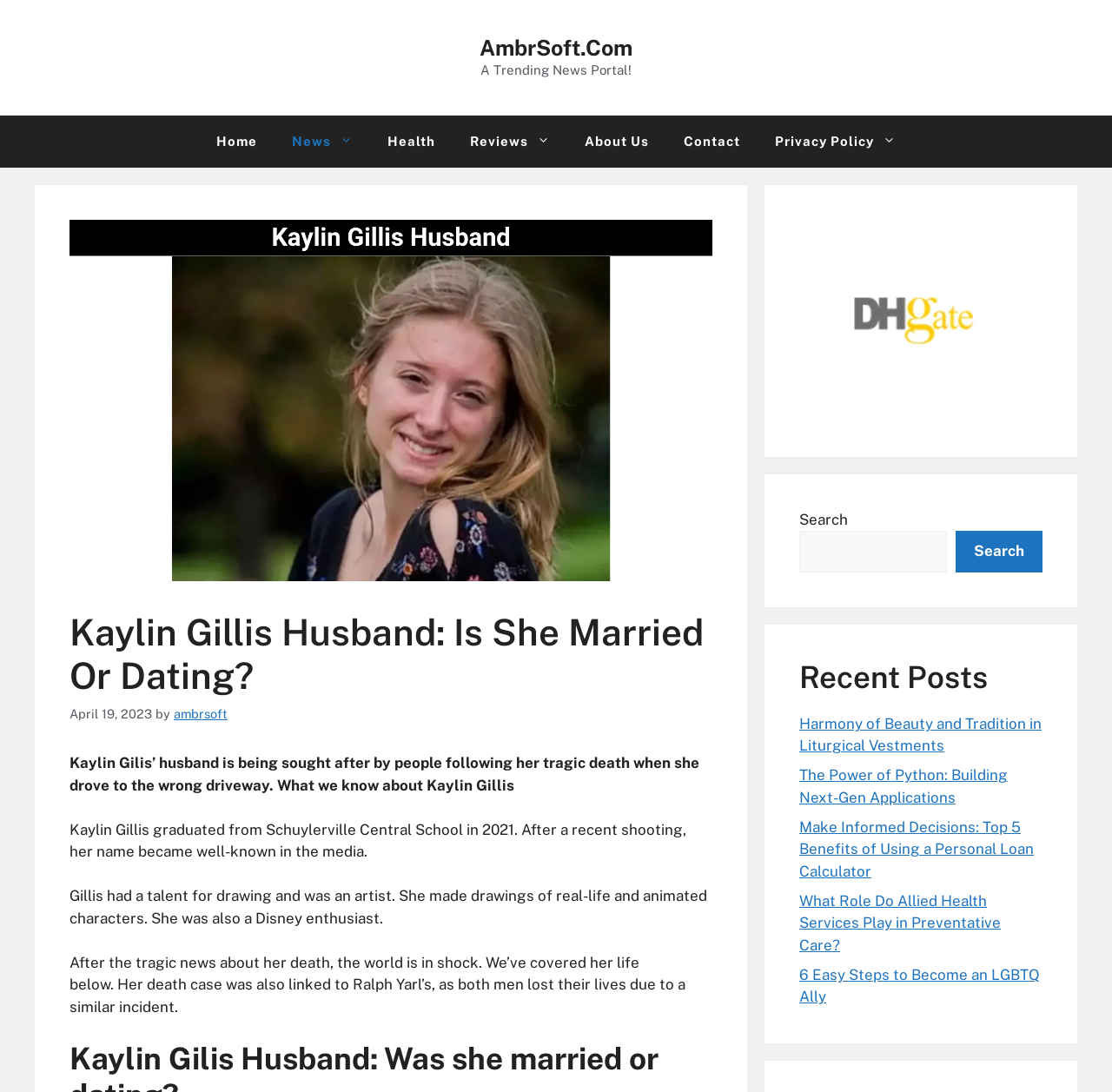Illustrate the webpage thoroughly, mentioning all important details.

The webpage is about Kaylin Gillis, a young woman who tragically passed away. At the top of the page, there is a banner with the website's name, "AmbrSoft.Com", and a tagline, "A Trending News Portal!". Below the banner, there is a navigation menu with links to different sections of the website, including "Home", "News", "Health", "Reviews", "About Us", "Contact", and "Privacy Policy".

The main content of the page is divided into two sections. On the left side, there is a large image of Kaylin Gillis, and below it, there is a header with the title "Kaylin Gillis Husband: Is She Married Or Dating?". The title is followed by a timestamp, "April 19, 2023", and the author's name, "ambrsoft". The main article is divided into four paragraphs, which provide information about Kaylin Gillis' life, including her graduation from Schuylerville Central School in 2021, her talent for drawing, and her tragic death.

On the right side of the page, there are three complementary sections. The top section contains a figure with a link, but no text. The middle section has a search bar with a button, allowing users to search the website. The bottom section is titled "Recent Posts" and lists five links to other articles on the website, including "Harmony of Beauty and Tradition in Liturgical Vestments", "The Power of Python: Building Next-Gen Applications", and others.